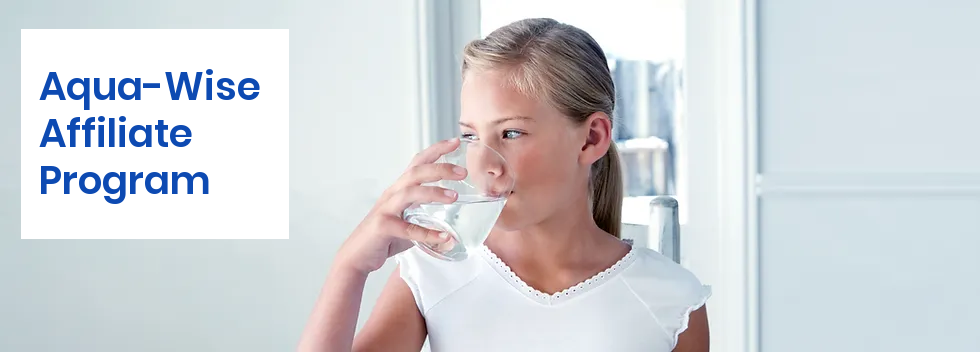Offer a meticulous description of the image.

The image features a young girl sitting peacefully while drinking a glass of clear, clean water, embodying the essence of health and wellness. She is dressed in a simple white shirt with a delicate neckline, highlighting her youthful innocence. The background is softly blurred, emphasizing her focused expression as she enjoys the refreshing drink. Next to her, prominent text reads "Aqua-Wise Affiliate Program," underscoring the initiative's commitment to promoting access to safe, contaminant-free water. This visual representation encapsulates the program's mission to improve lives through clean water solutions, making it an inviting call to action for potential affiliates interested in promoting health and wellbeing.